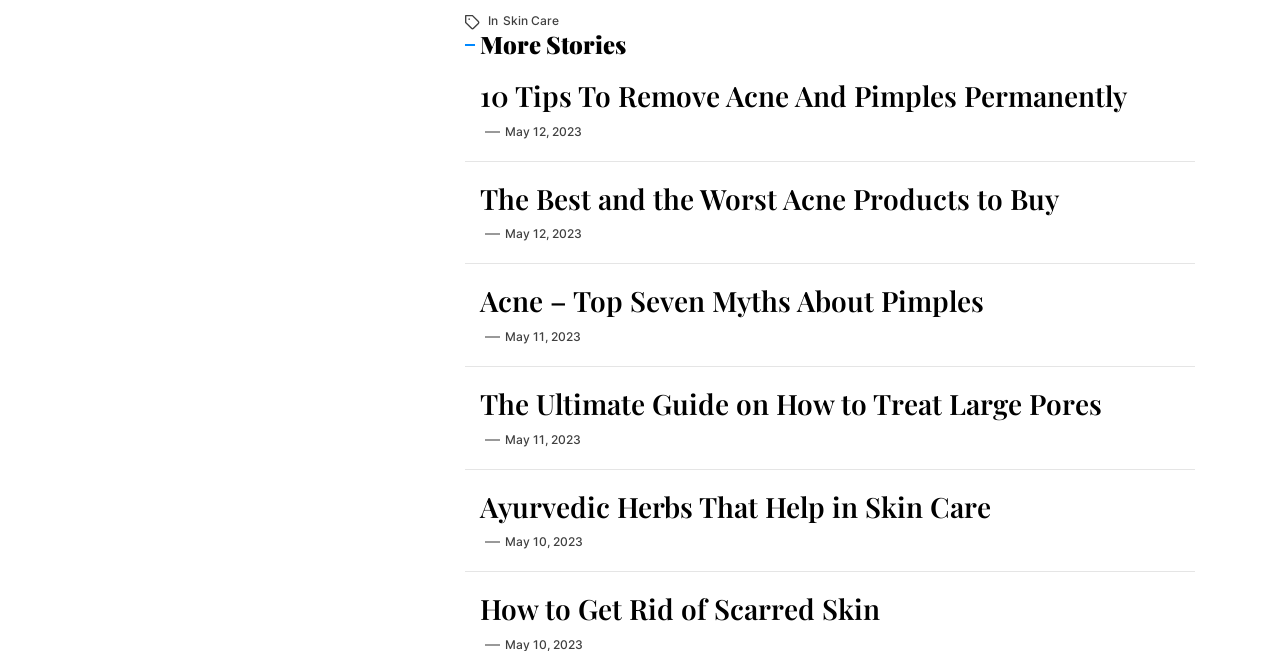Find the bounding box coordinates for the area you need to click to carry out the instruction: "Read '10 Tips To Remove Acne And Pimples Permanently'". The coordinates should be four float numbers between 0 and 1, indicated as [left, top, right, bottom].

[0.375, 0.122, 0.922, 0.173]